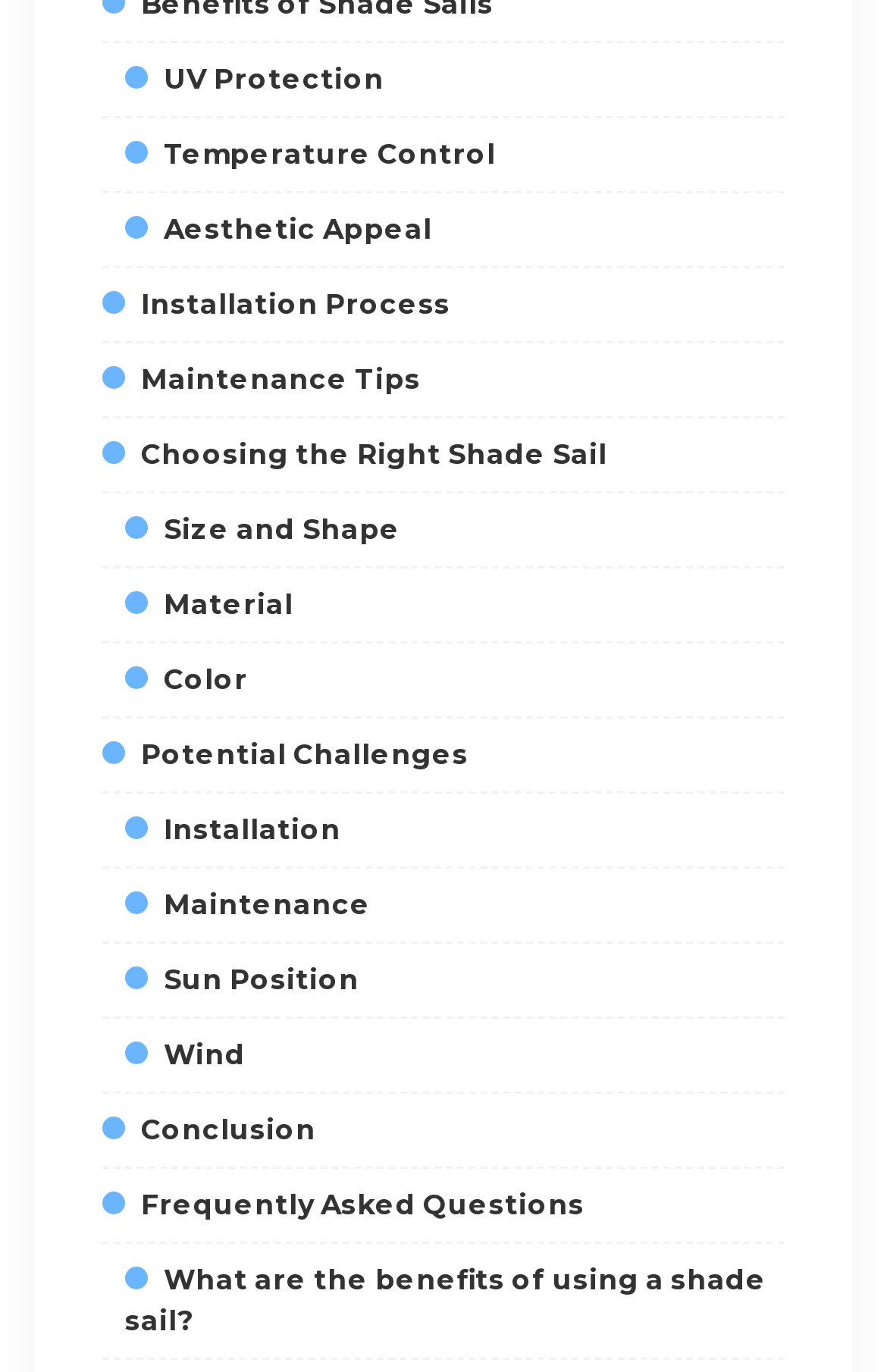Please answer the following query using a single word or phrase: 
How many links are on the webpage?

21